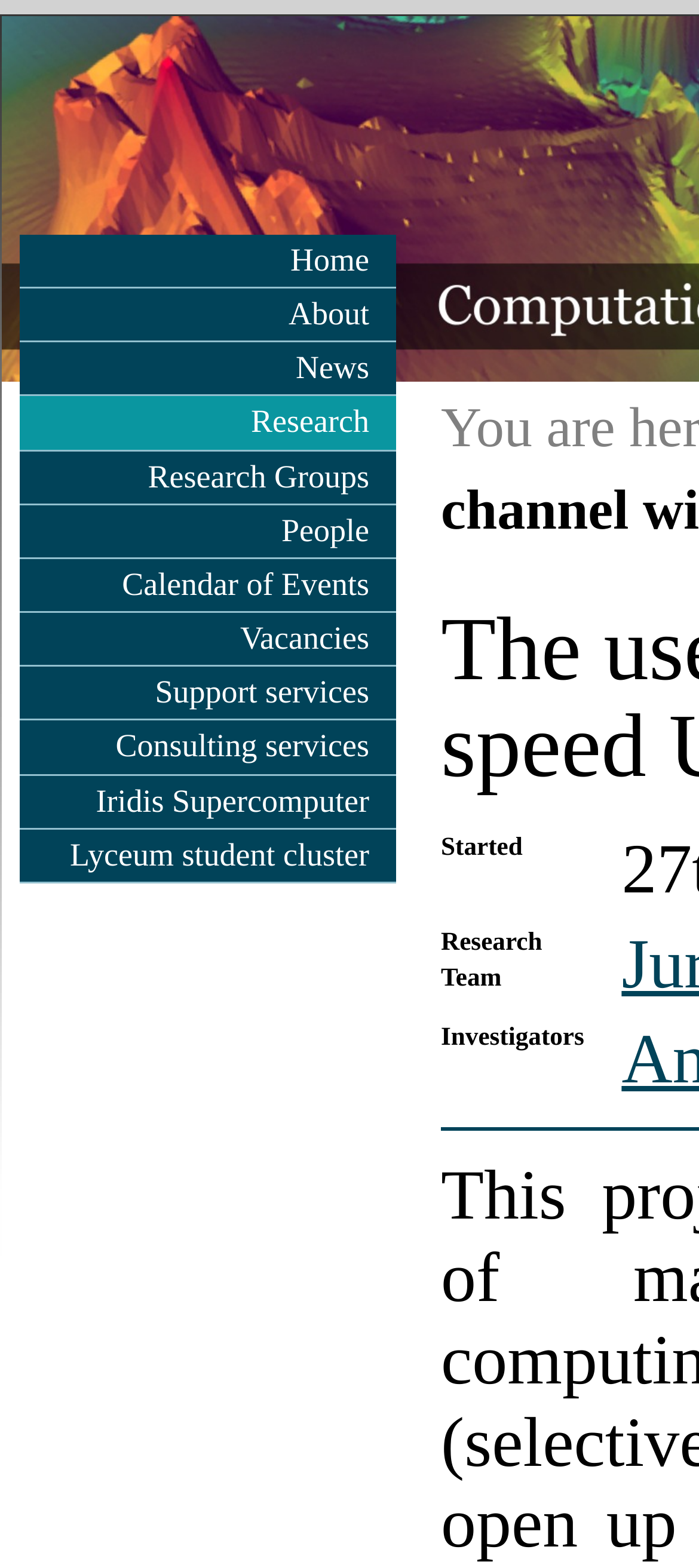Give a short answer to this question using one word or a phrase:
What is the research team name?

Research Team